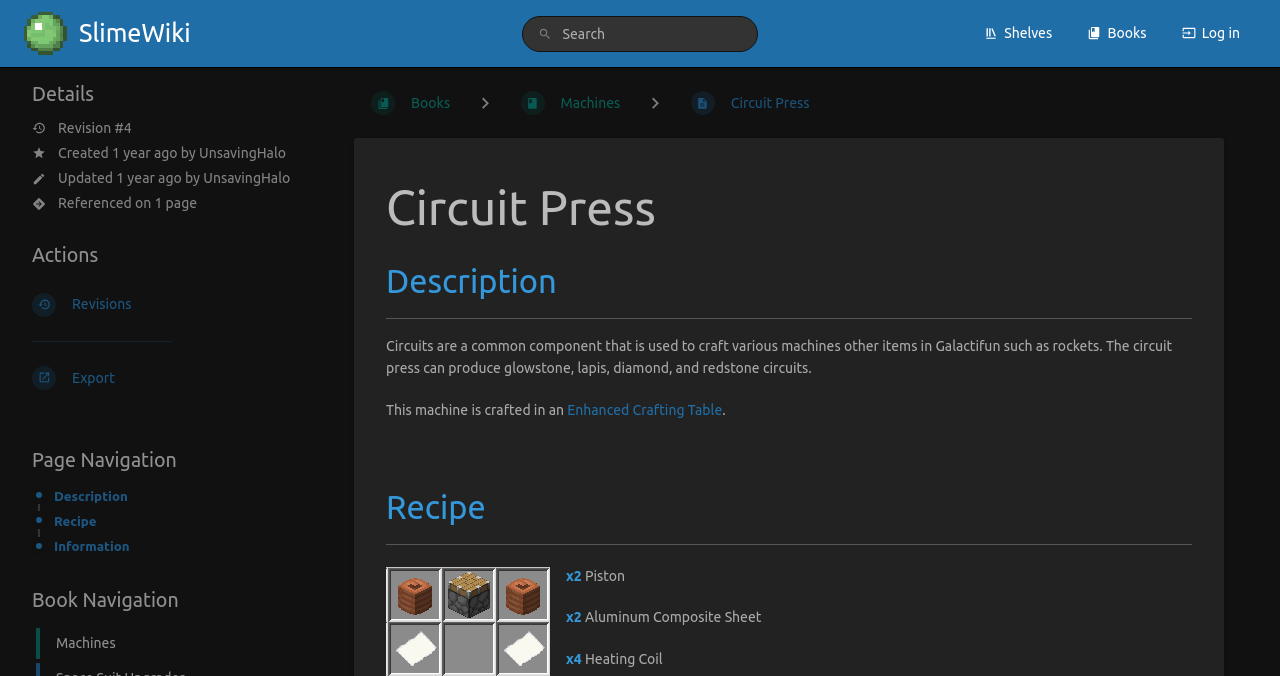Given the element description Revision #4, specify the bounding box coordinates of the corresponding UI element in the format (top-left x, top-left y, bottom-right x, bottom-right y). All values must be between 0 and 1.

[0.025, 0.177, 0.239, 0.202]